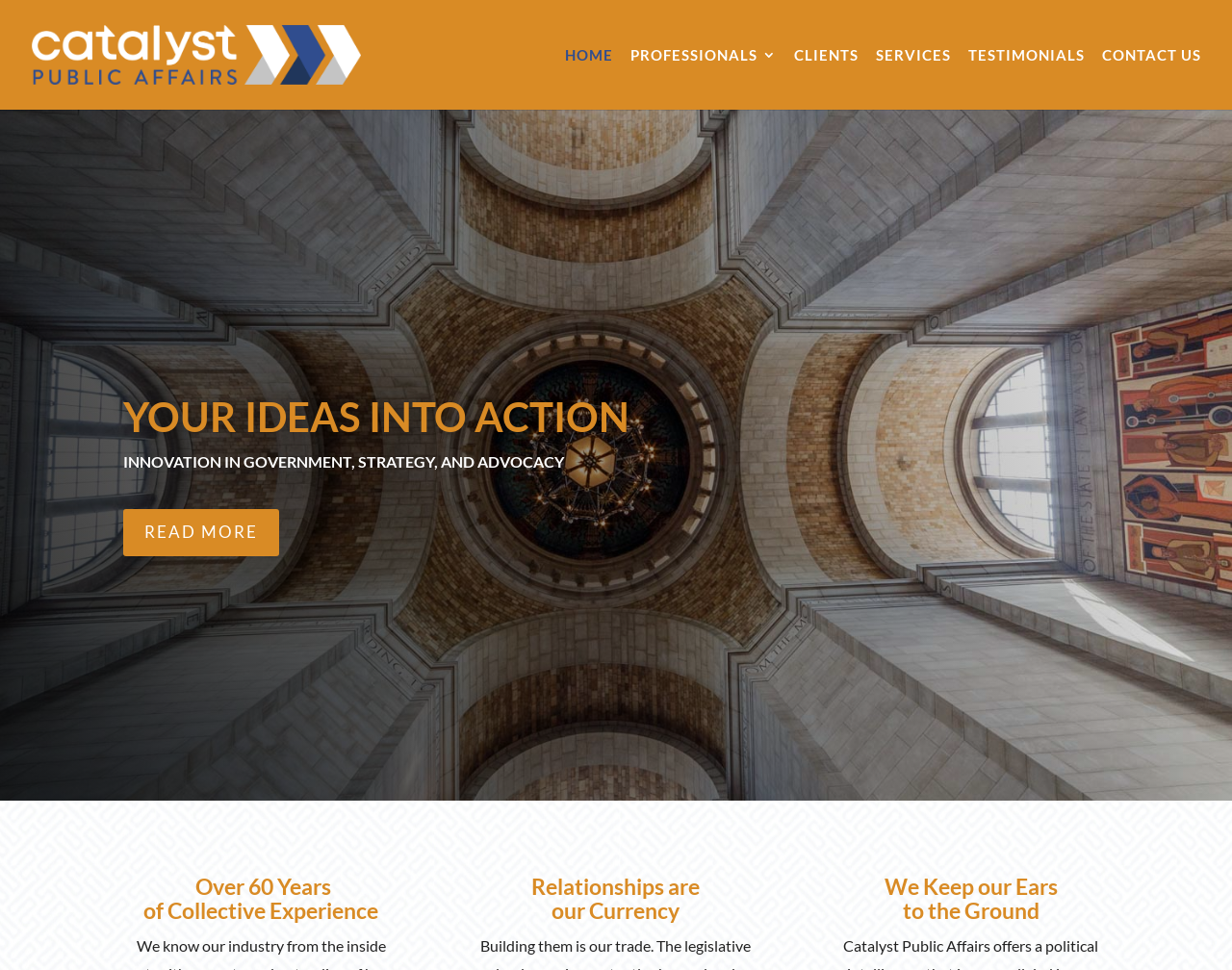Identify the bounding box coordinates for the region of the element that should be clicked to carry out the instruction: "read more about catalyst public affairs". The bounding box coordinates should be four float numbers between 0 and 1, i.e., [left, top, right, bottom].

[0.1, 0.525, 0.227, 0.574]